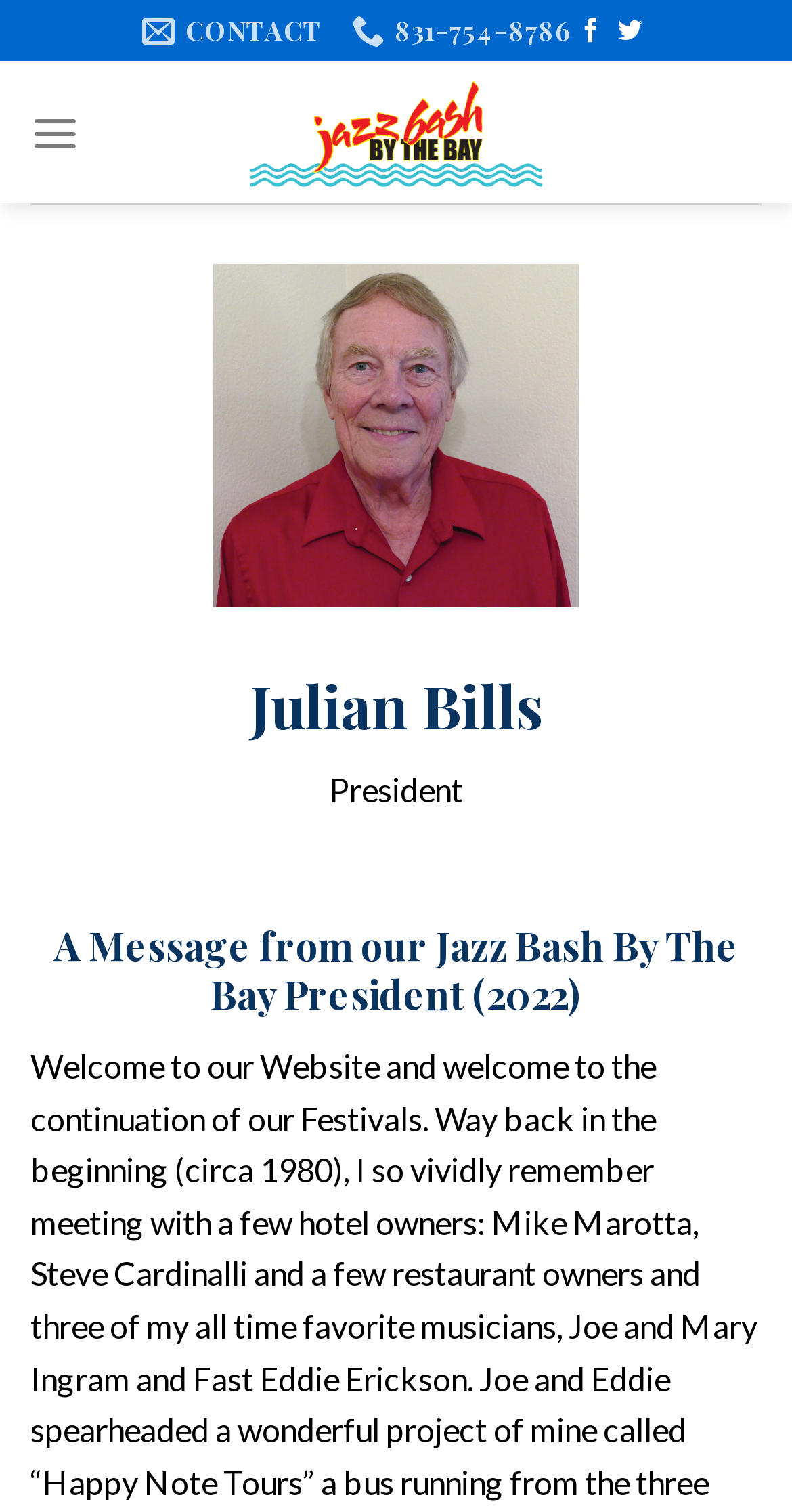How many social media platforms are linked on the webpage?
Look at the image and answer the question using a single word or phrase.

2